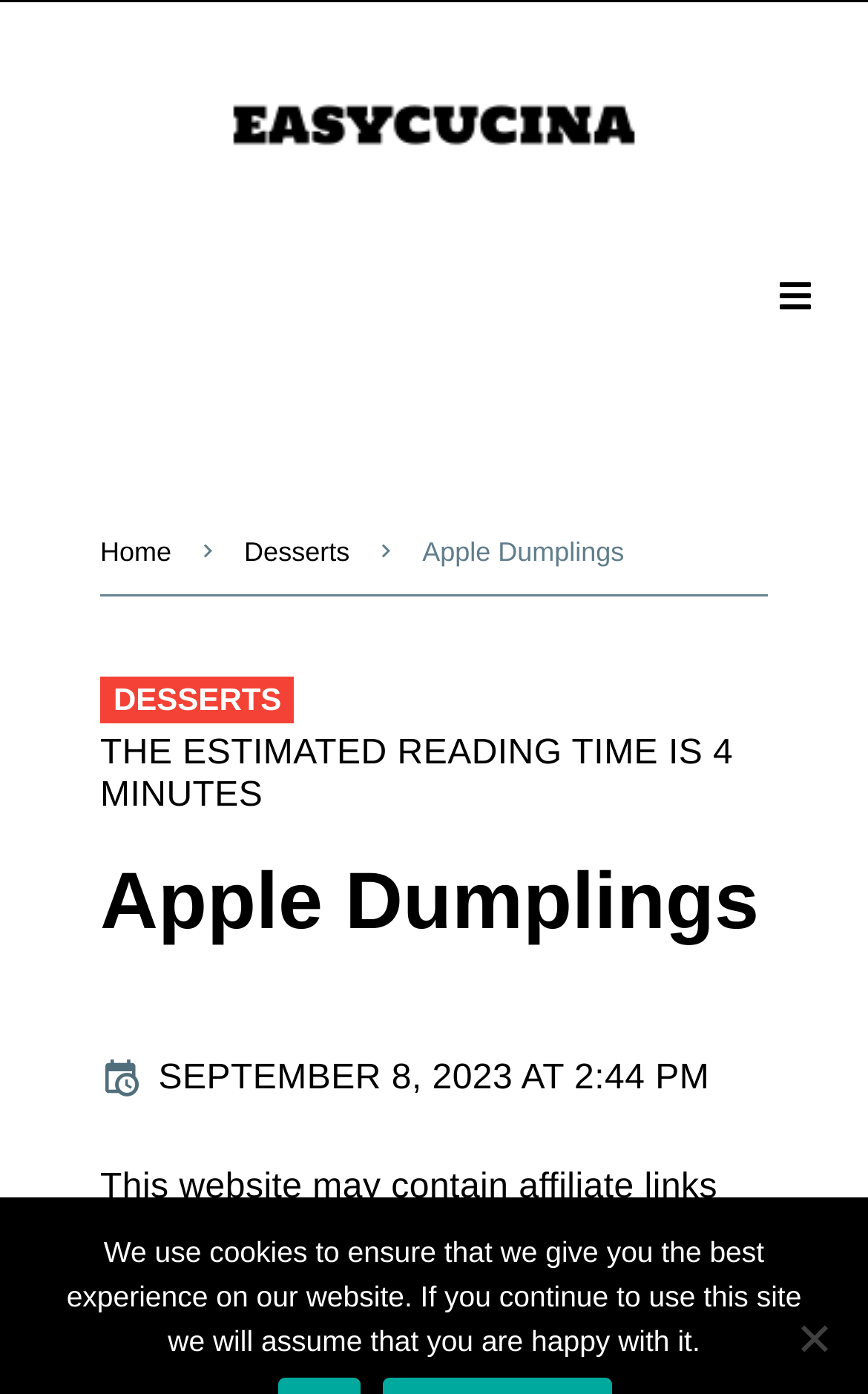Locate the bounding box coordinates of the clickable area needed to fulfill the instruction: "read disclosure policy".

[0.115, 0.9, 0.768, 0.958]